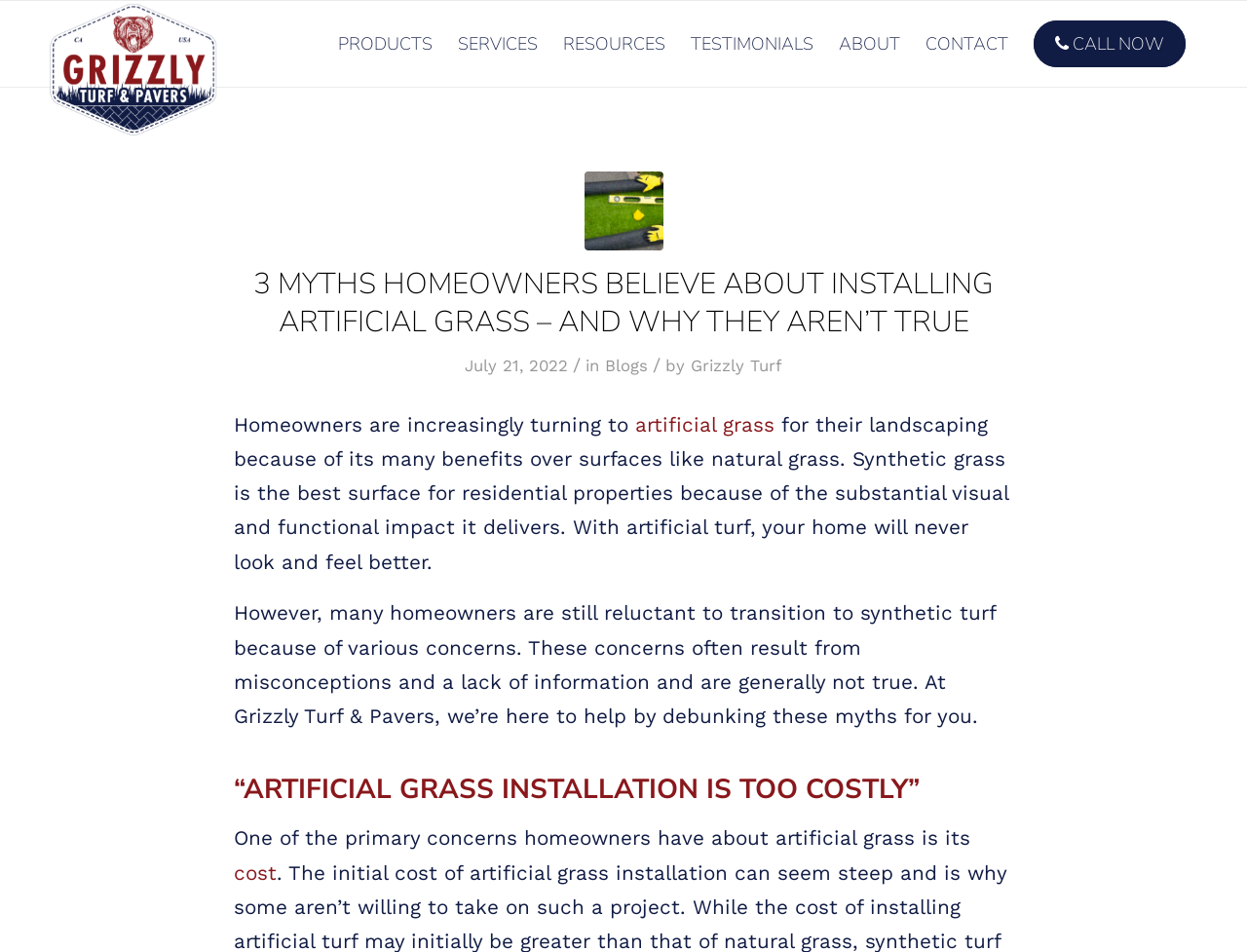Find the bounding box coordinates of the clickable element required to execute the following instruction: "Click on the PRODUCTS menu". Provide the coordinates as four float numbers between 0 and 1, i.e., [left, top, right, bottom].

[0.261, 0.001, 0.357, 0.091]